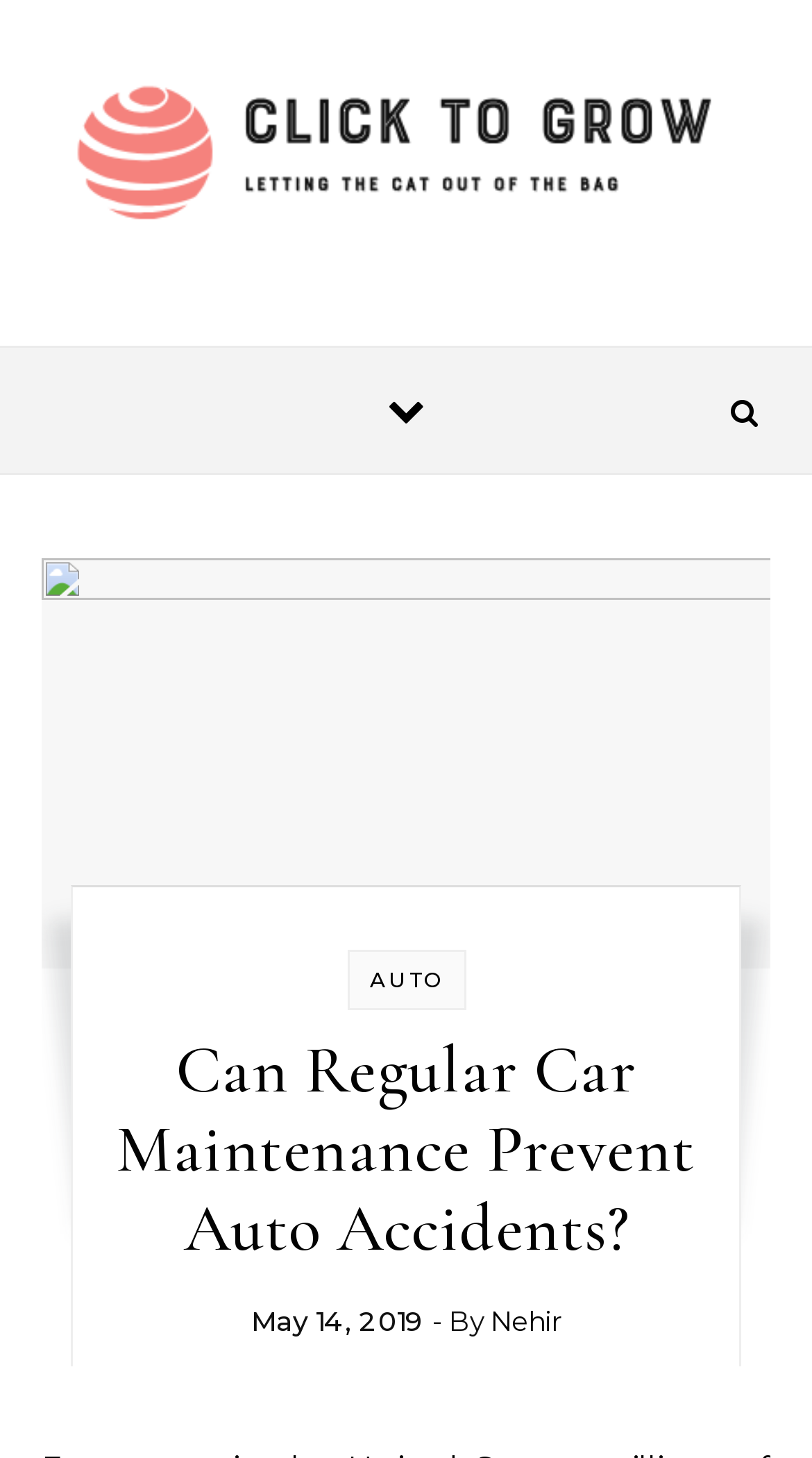What is the icon on the button?
Using the image, respond with a single word or phrase.

